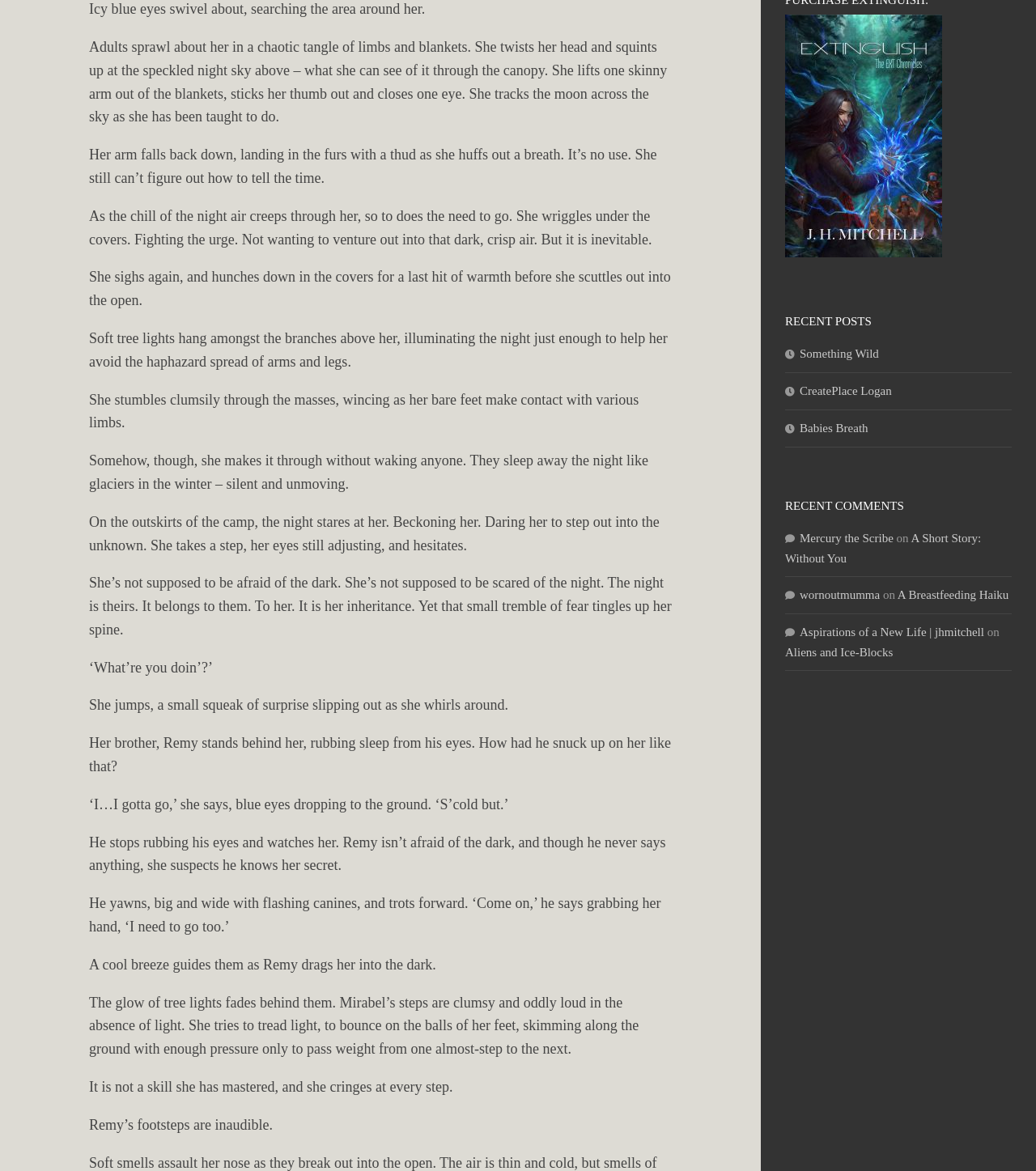Locate the bounding box of the UI element described by: "wornoutmumma" in the given webpage screenshot.

[0.772, 0.502, 0.849, 0.513]